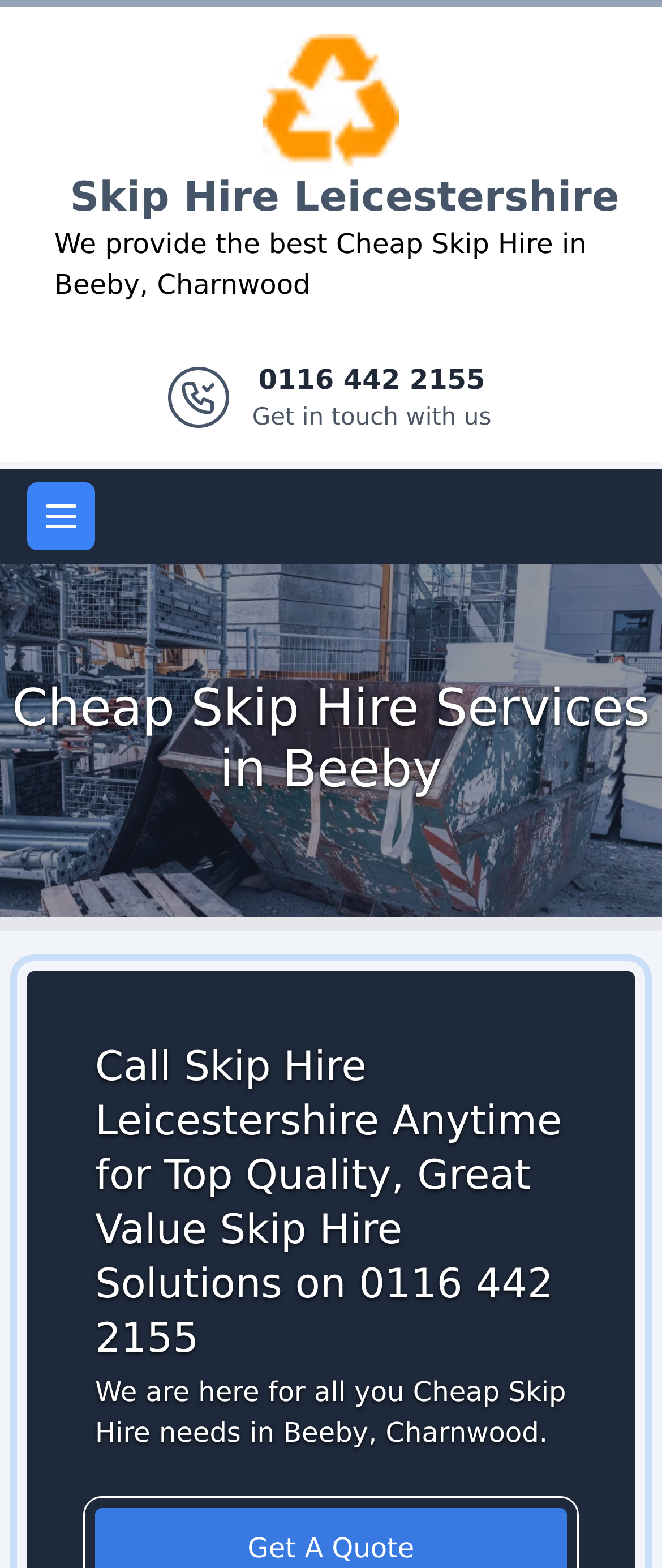Is the main menu of the website currently expanded?
Please provide a comprehensive answer based on the details in the screenshot.

I determined this by examining the button element with the text 'Open main menu' which has an attribute 'expanded' set to 'False'.